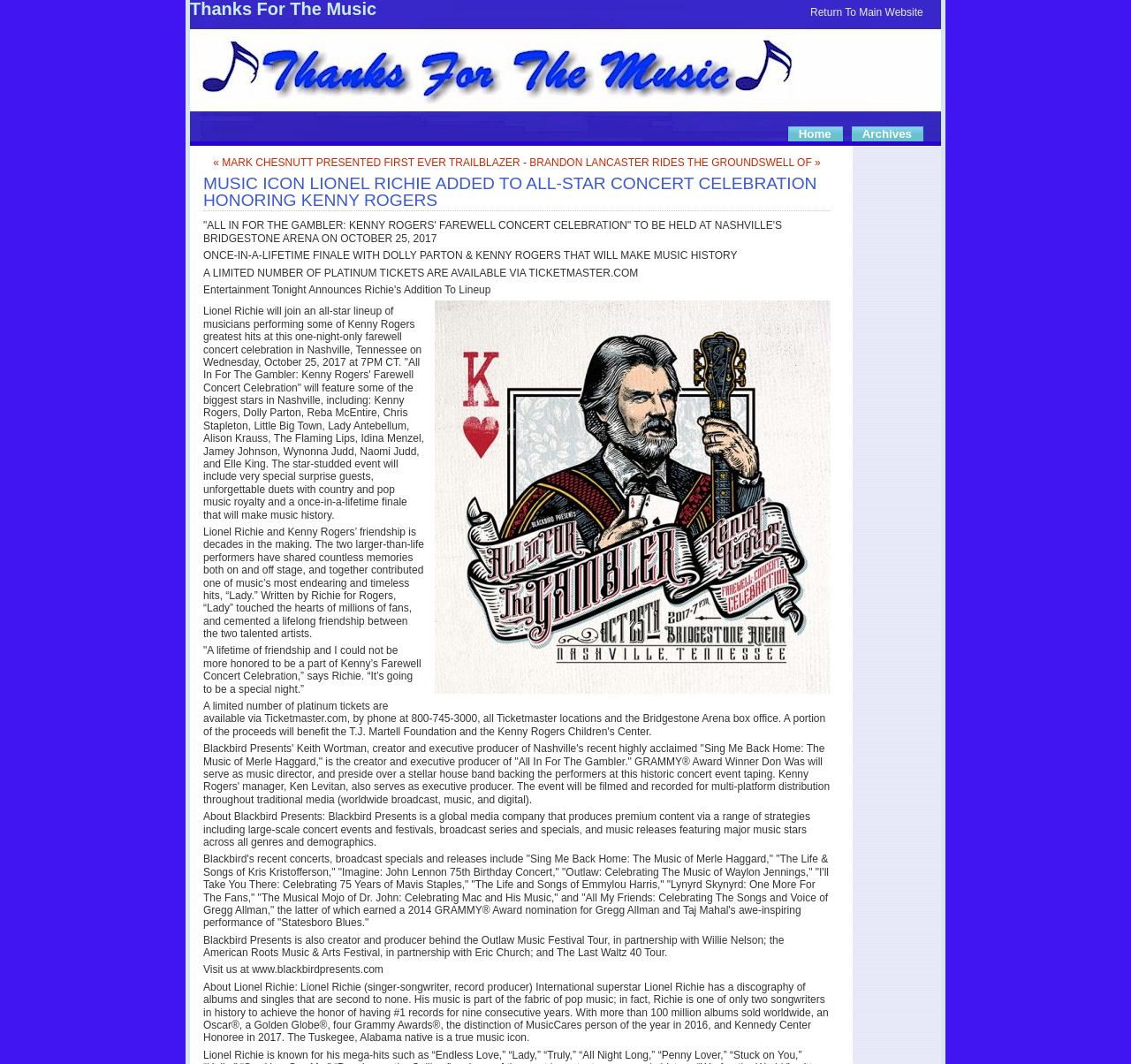Determine the bounding box coordinates (top-left x, top-left y, bottom-right x, bottom-right y) of the UI element described in the following text: Archives

[0.758, 0.12, 0.816, 0.133]